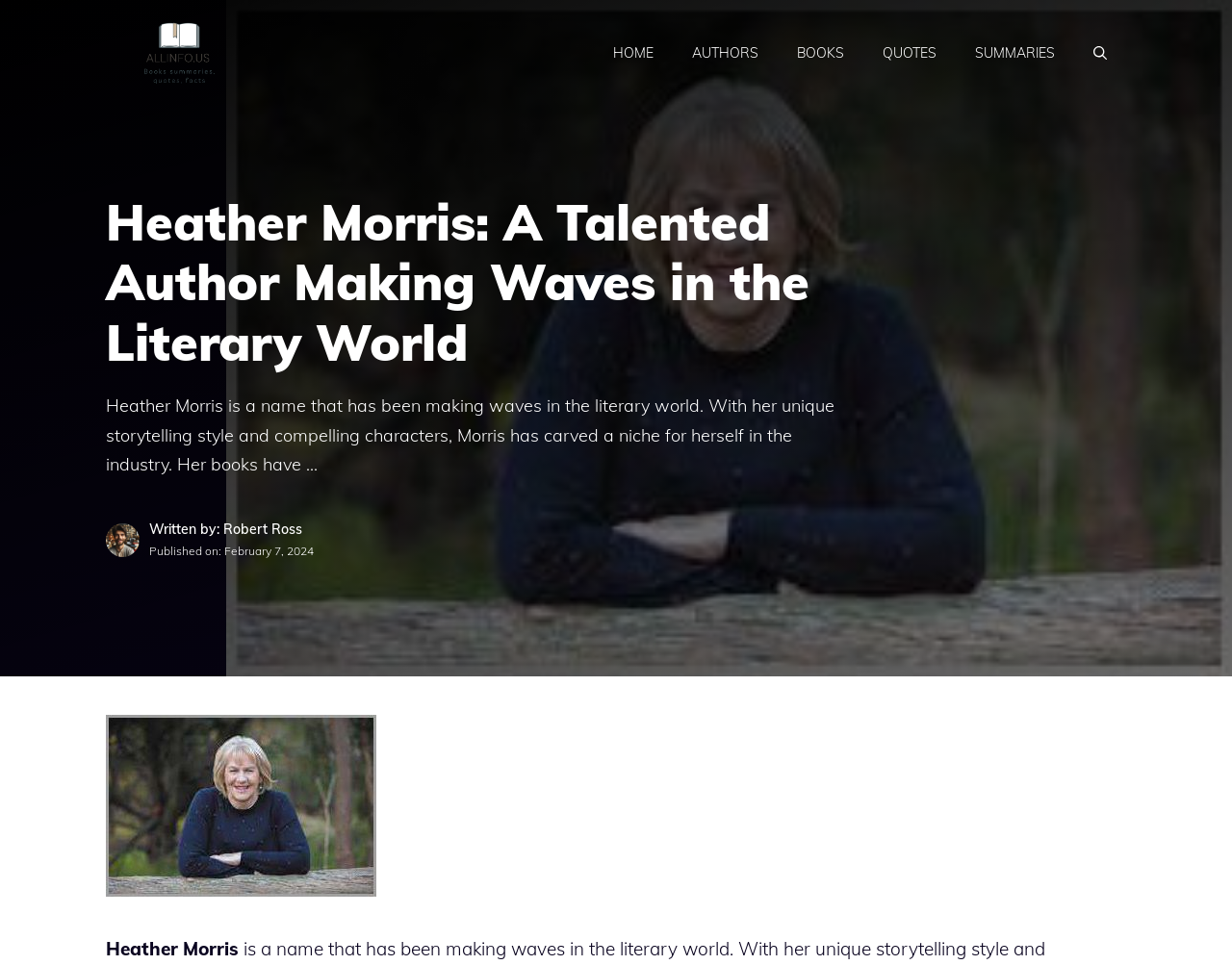Answer the question with a single word or phrase: 
When was the article published?

February 7, 2024